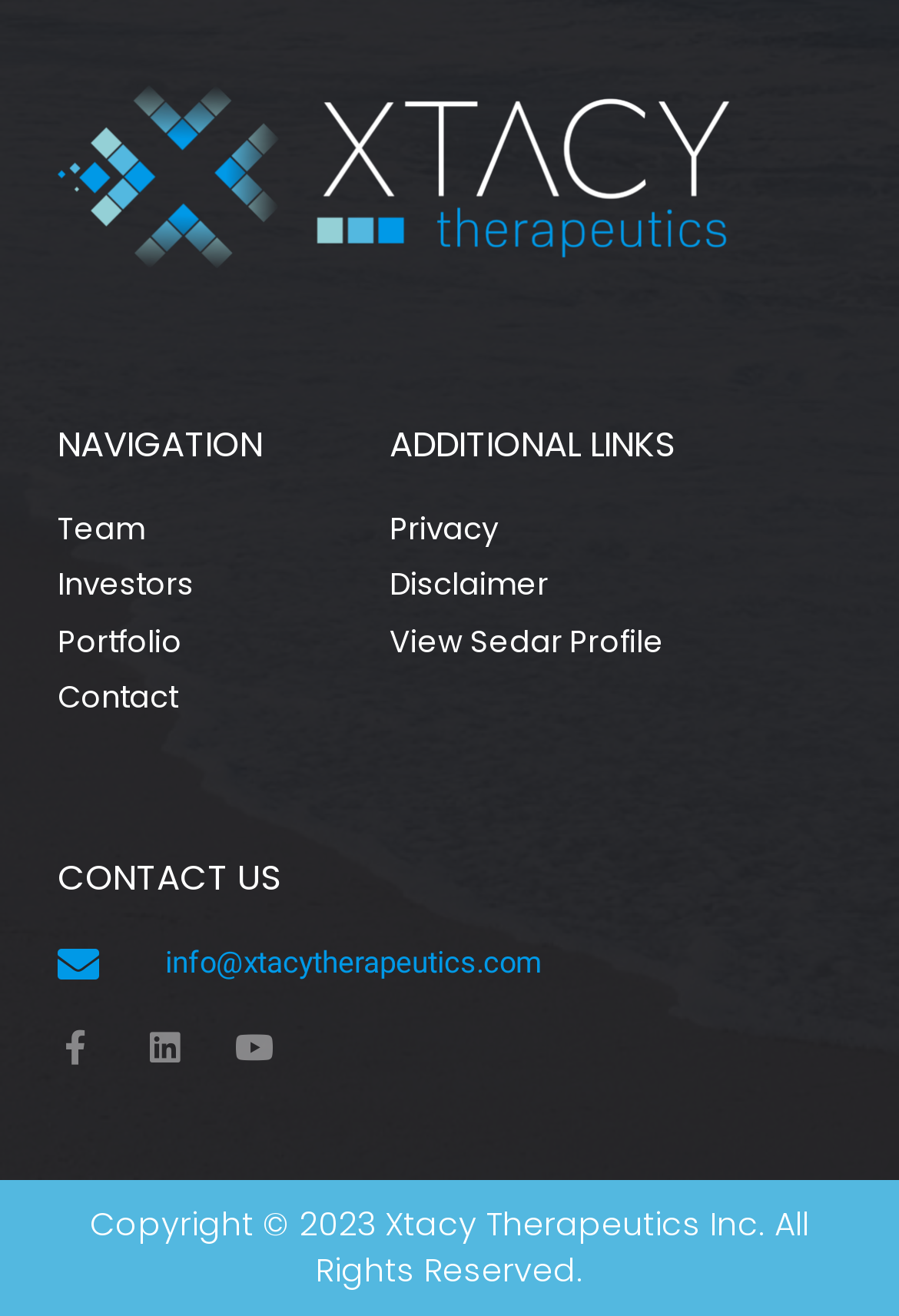Specify the bounding box coordinates of the area to click in order to execute this command: 'Go to Team page'. The coordinates should consist of four float numbers ranging from 0 to 1, and should be formatted as [left, top, right, bottom].

[0.064, 0.385, 0.382, 0.419]